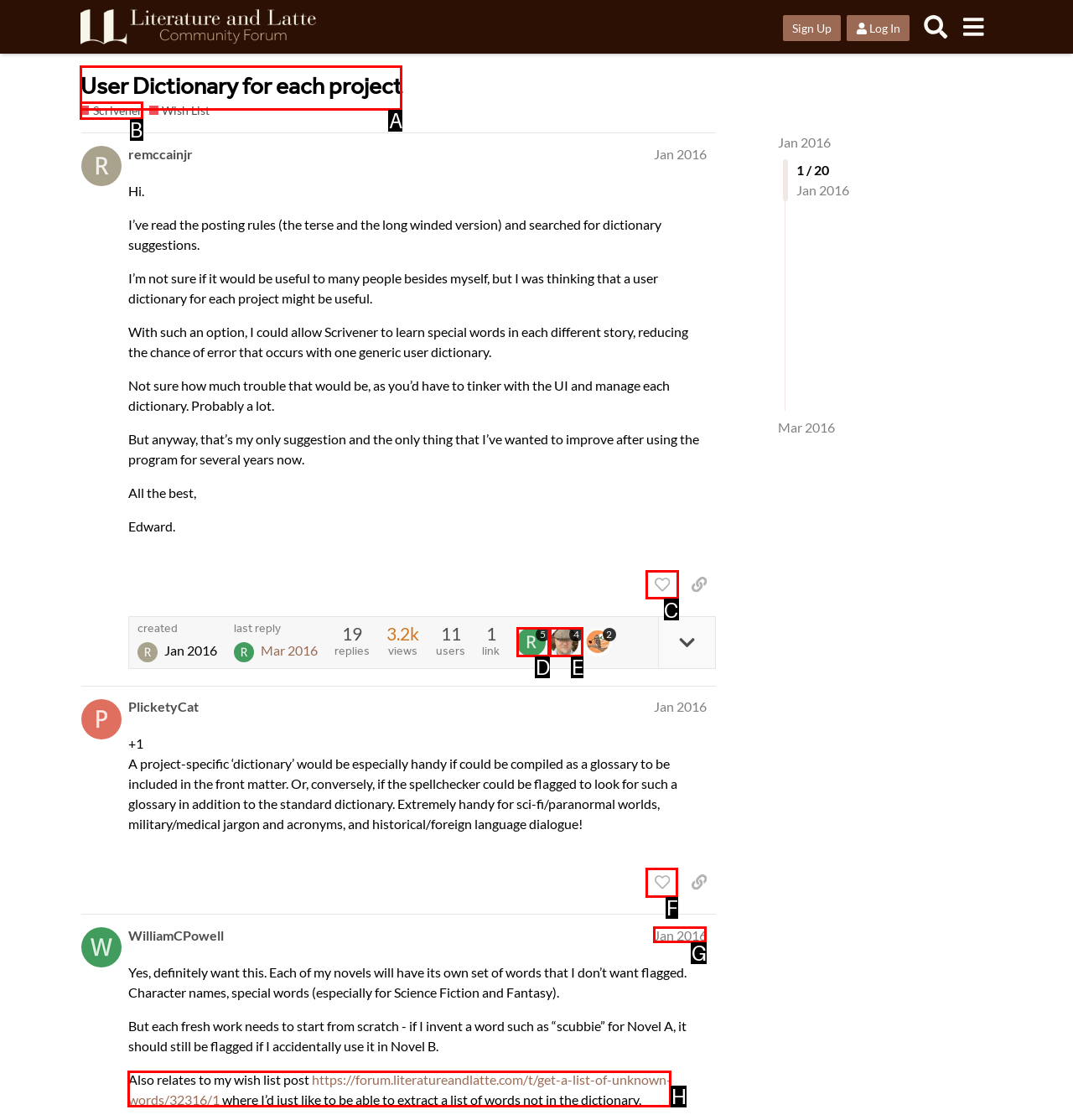Tell me which one HTML element I should click to complete the following task: Like the post by PlicketyCat
Answer with the option's letter from the given choices directly.

F